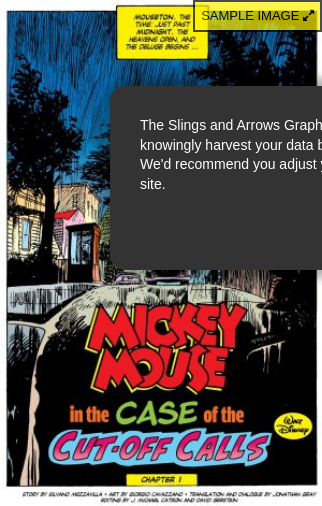What is the time of day in the backdrop?
Please ensure your answer is as detailed and informative as possible.

The backdrop features a nighttime setting, enhancing the sense of mystery and adventure inherent in the storyline.